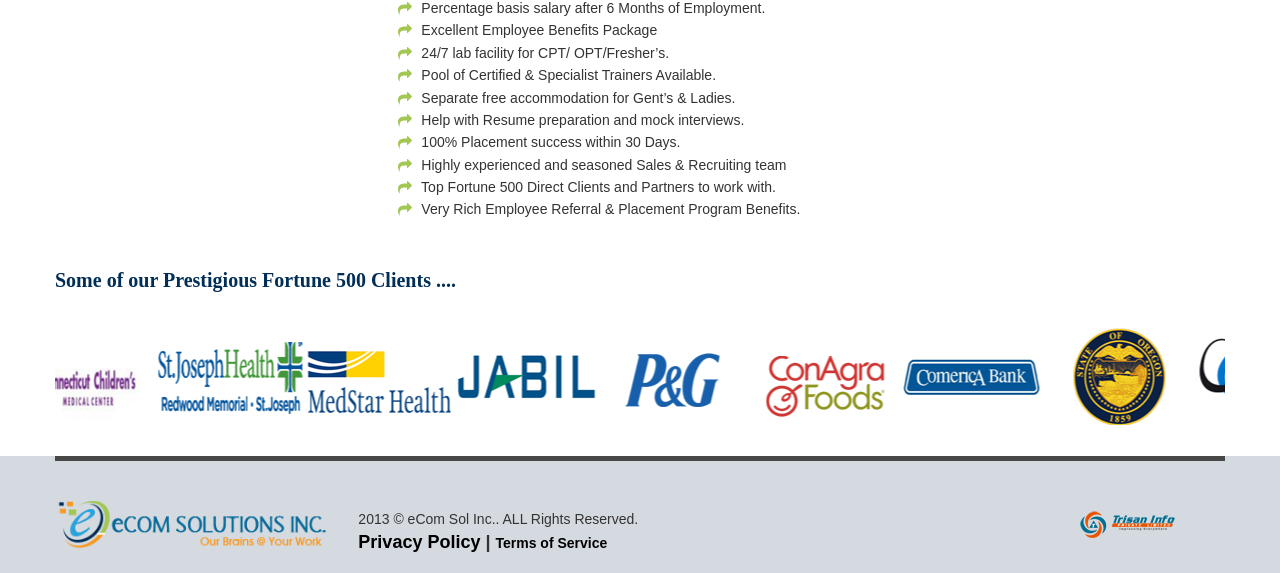Predict the bounding box coordinates for the UI element described as: "Privacy Policy". The coordinates should be four float numbers between 0 and 1, presented as [left, top, right, bottom].

[0.28, 0.892, 0.375, 0.92]